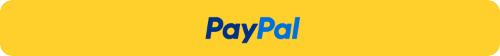Use a single word or phrase to answer the question: What is the primary function of PayPal?

Facilitating online payments